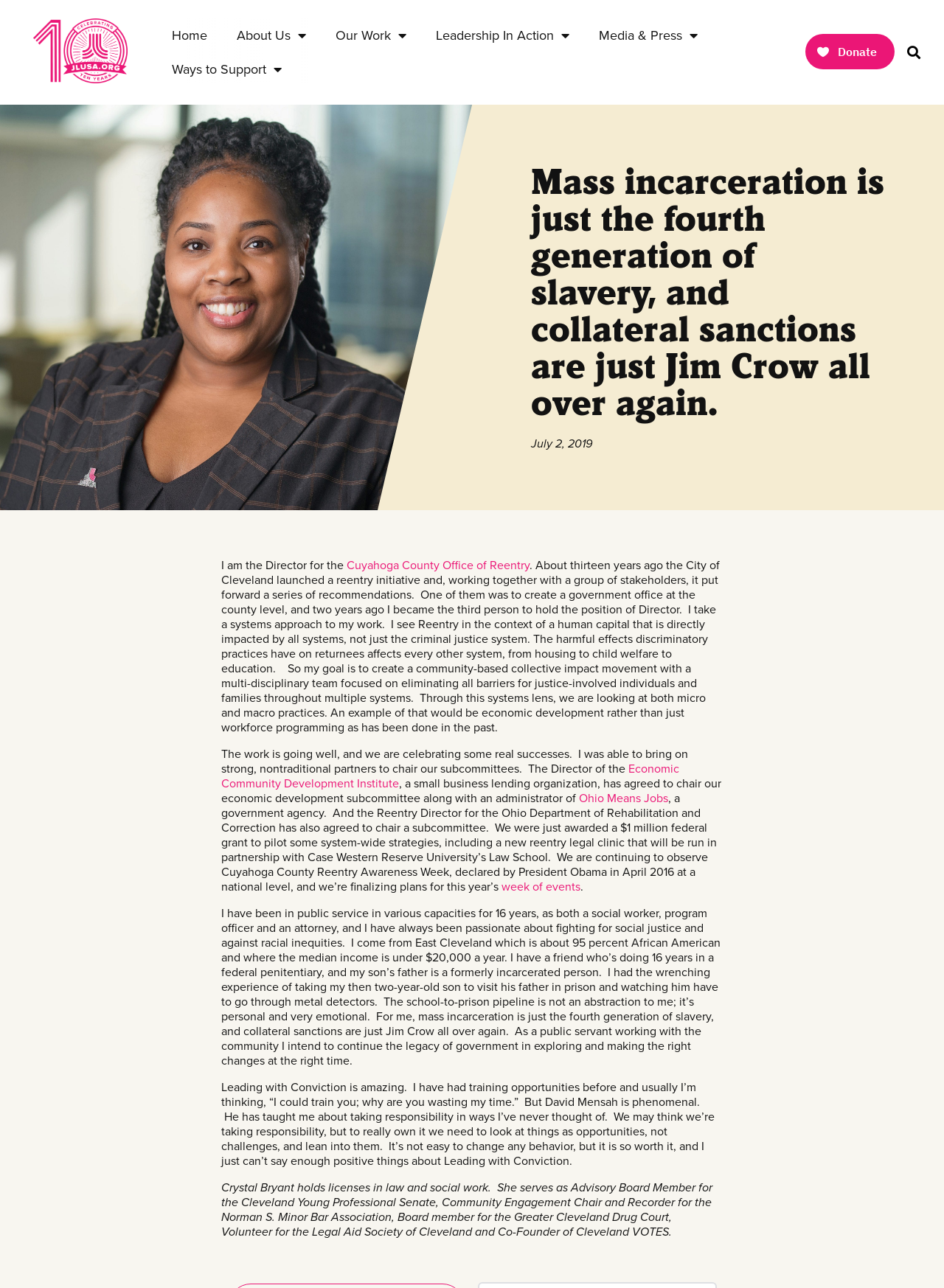Please locate the UI element described by "About Us" and provide its bounding box coordinates.

[0.235, 0.014, 0.339, 0.041]